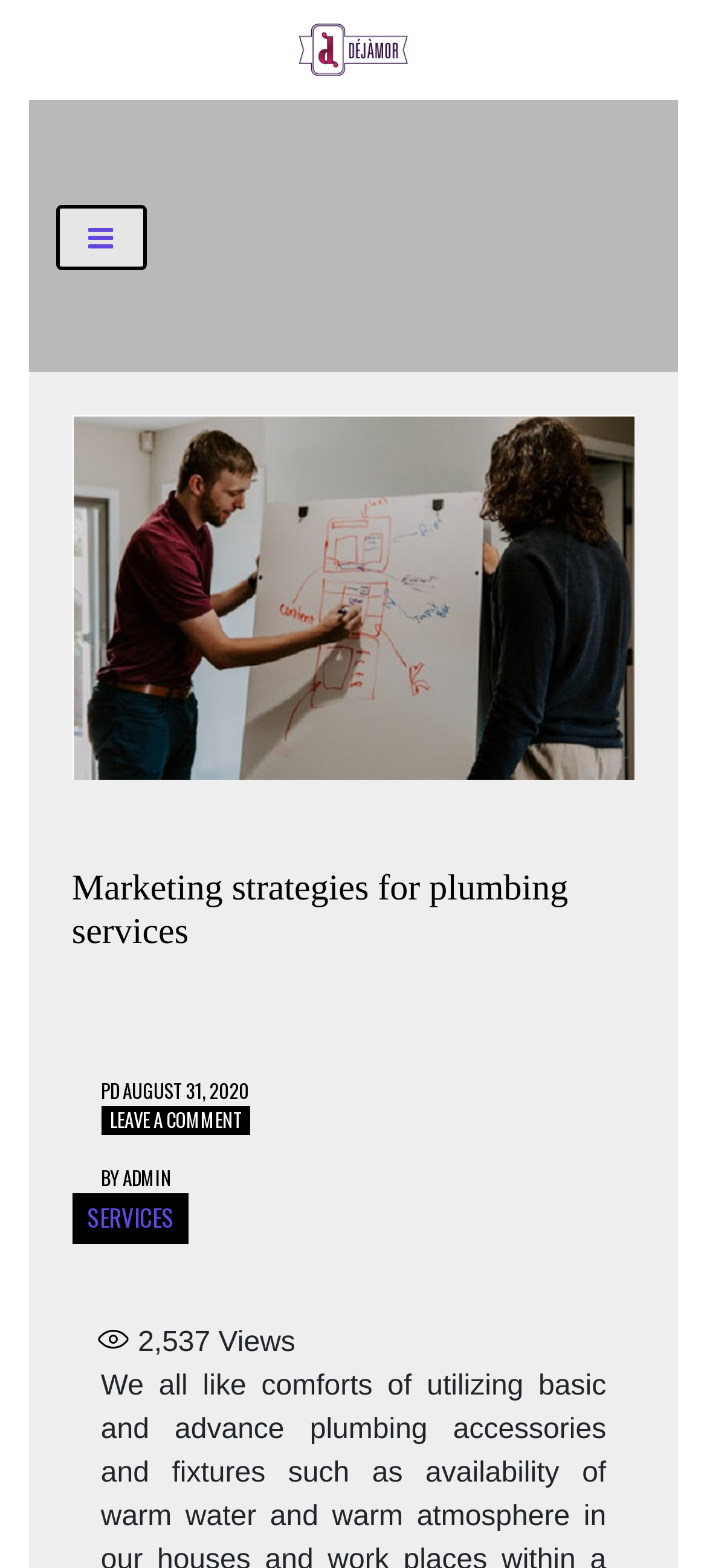What is the blog category?
Provide a comprehensive and detailed answer to the question.

I determined the blog category by looking at the top navigation menu, where I found a link with the text 'Business and Finance Blog'. This suggests that the blog posts on this webpage are related to business and finance.